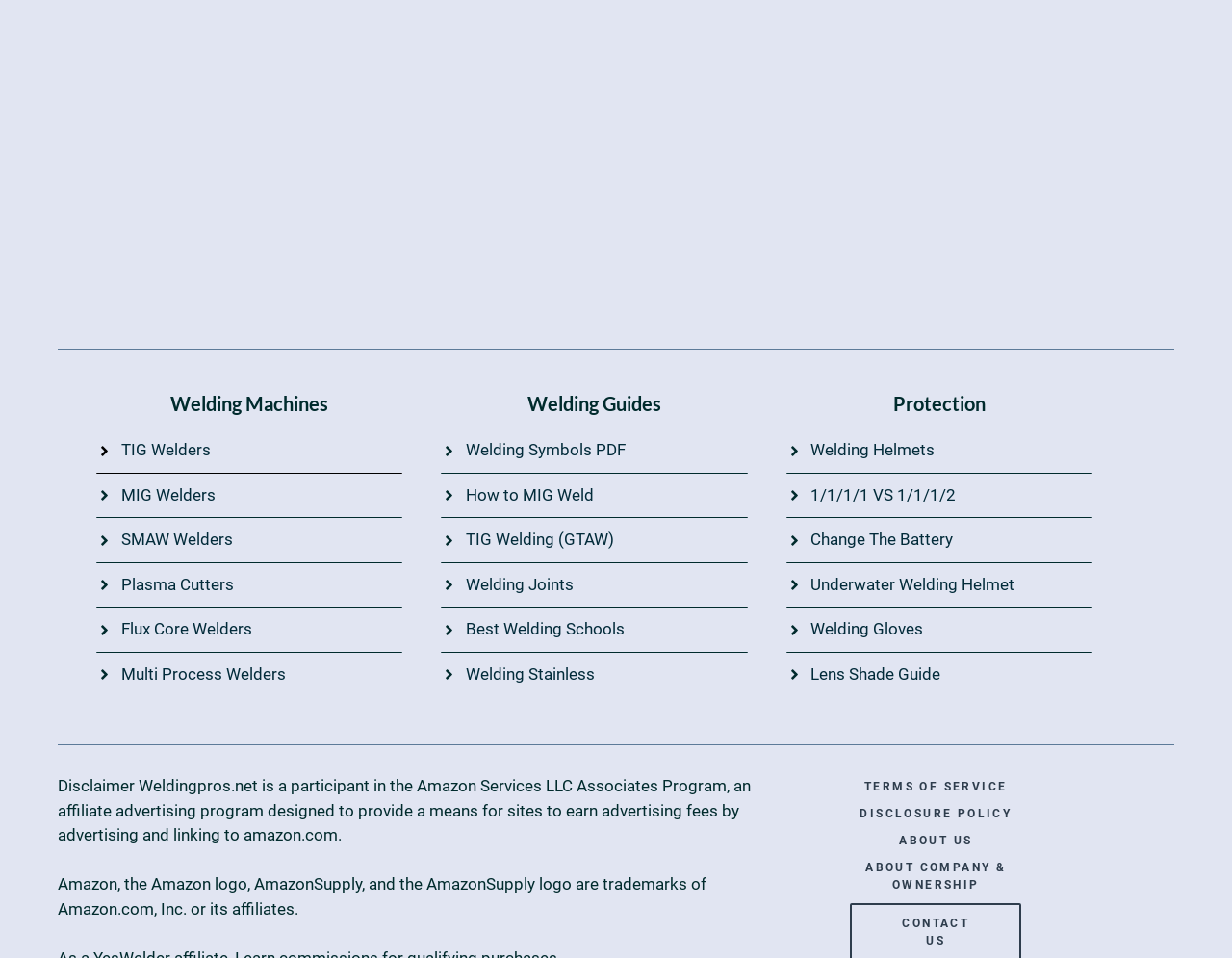Please identify the coordinates of the bounding box for the clickable region that will accomplish this instruction: "View Welding Symbols PDF".

[0.378, 0.46, 0.508, 0.48]